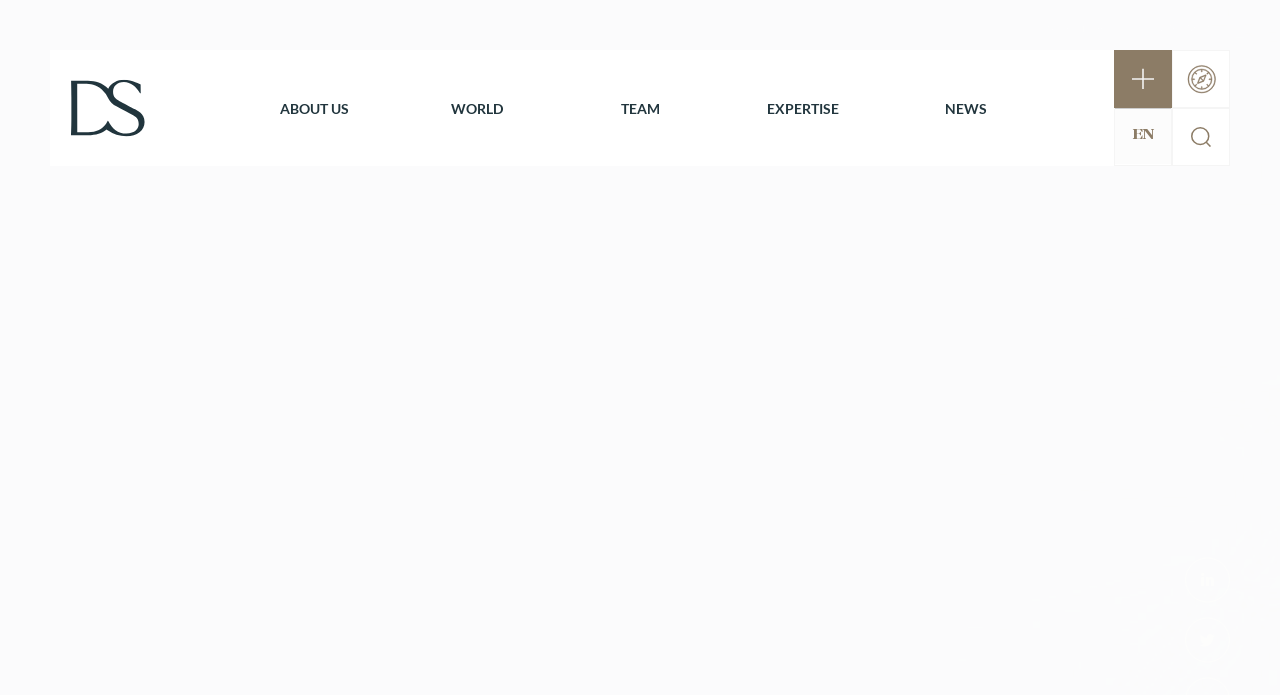Please predict the bounding box coordinates of the element's region where a click is necessary to complete the following instruction: "Click Subscribe". The coordinates should be represented by four float numbers between 0 and 1, i.e., [left, top, right, bottom].

[0.817, 0.026, 0.865, 0.05]